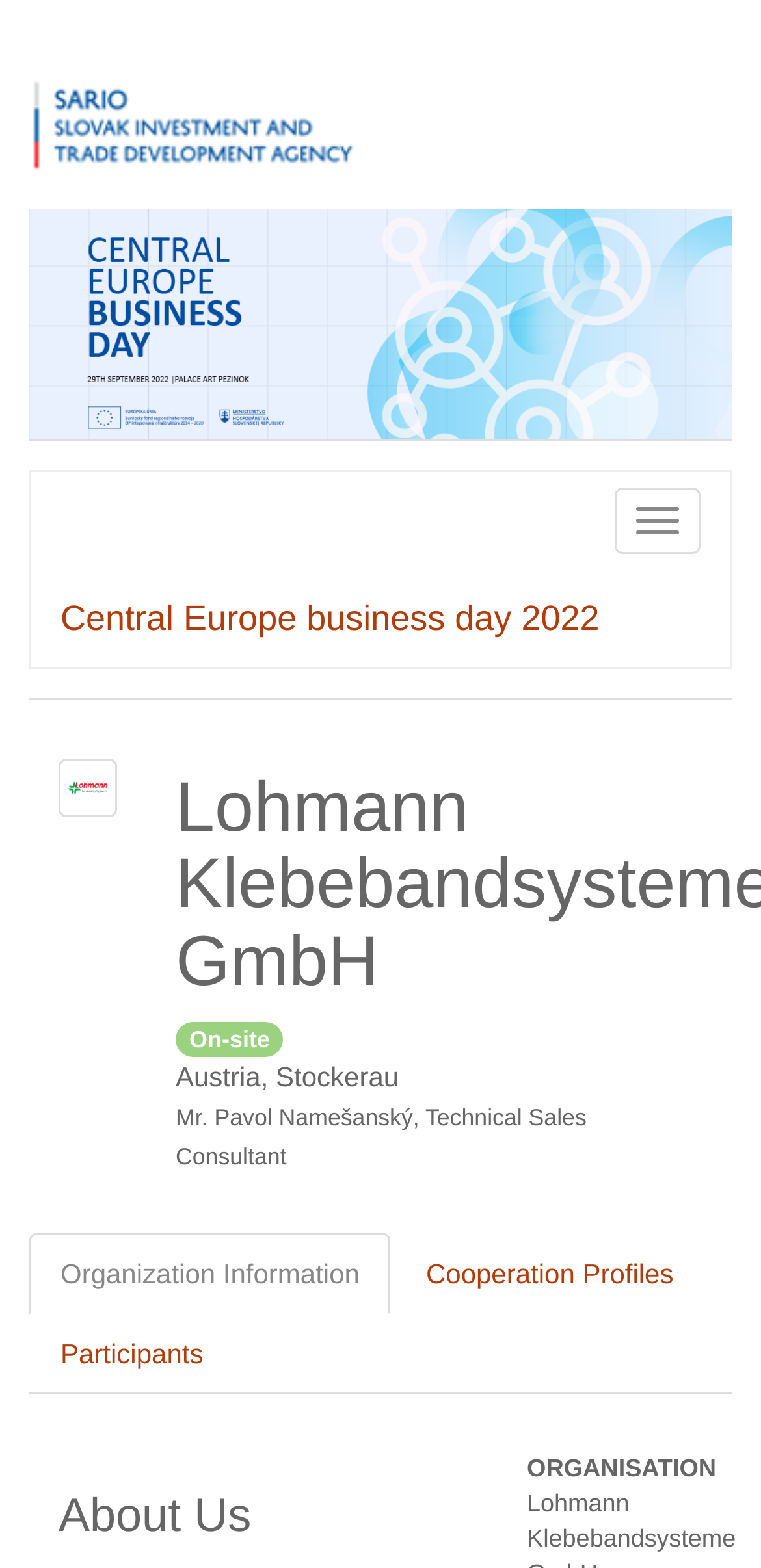How many links are there in the navigation menu? Based on the image, give a response in one word or a short phrase.

3